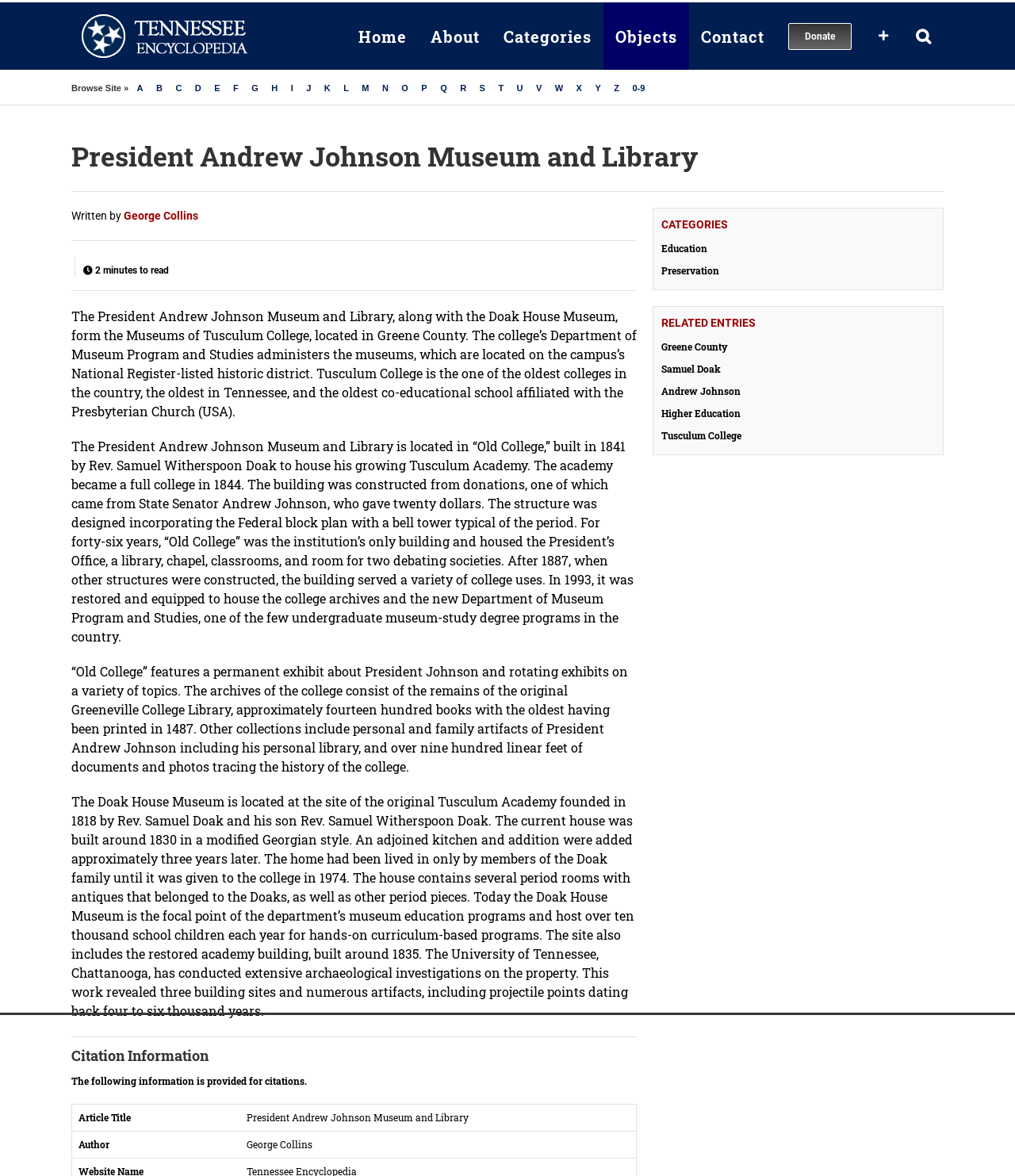Give a detailed account of the webpage, highlighting key information.

The webpage is about the President Andrew Johnson Museum and Library, which is part of the Museums of Tusculum College in Greene County. At the top of the page, there is a logo of the Tennessee Encyclopedia, followed by a navigation menu with links to various sections of the website, including Home, About, Categories, Objects, Contact, Donate, and a search button.

Below the navigation menu, there is a section with alphabetical links from A to Z and 0-9, which appears to be a browsing feature for the website's content. 

The main content of the page is divided into several sections. The first section has a heading with the title of the museum and library, followed by a brief description of the institution and its history. The text is accompanied by information about the author and the time it takes to read the article.

The next section provides more detailed information about the museum and library, including its location, architecture, and exhibits. The text is divided into paragraphs, each describing a specific aspect of the museum and library.

Following this section, there is a description of the Doak House Museum, which is another part of the Museums of Tusculum College. The text provides information about the history of the house, its architecture, and its current use as a museum.

At the bottom of the page, there are sections for citation information, categories, and related entries. The citation information section provides details about the article, including the title, author, and other relevant information. The categories section lists topics related to the article, such as Education and Preservation, while the related entries section provides links to other articles on the website, including Greene County, Samuel Doak, Andrew Johnson, Higher Education, and Tusculum College.